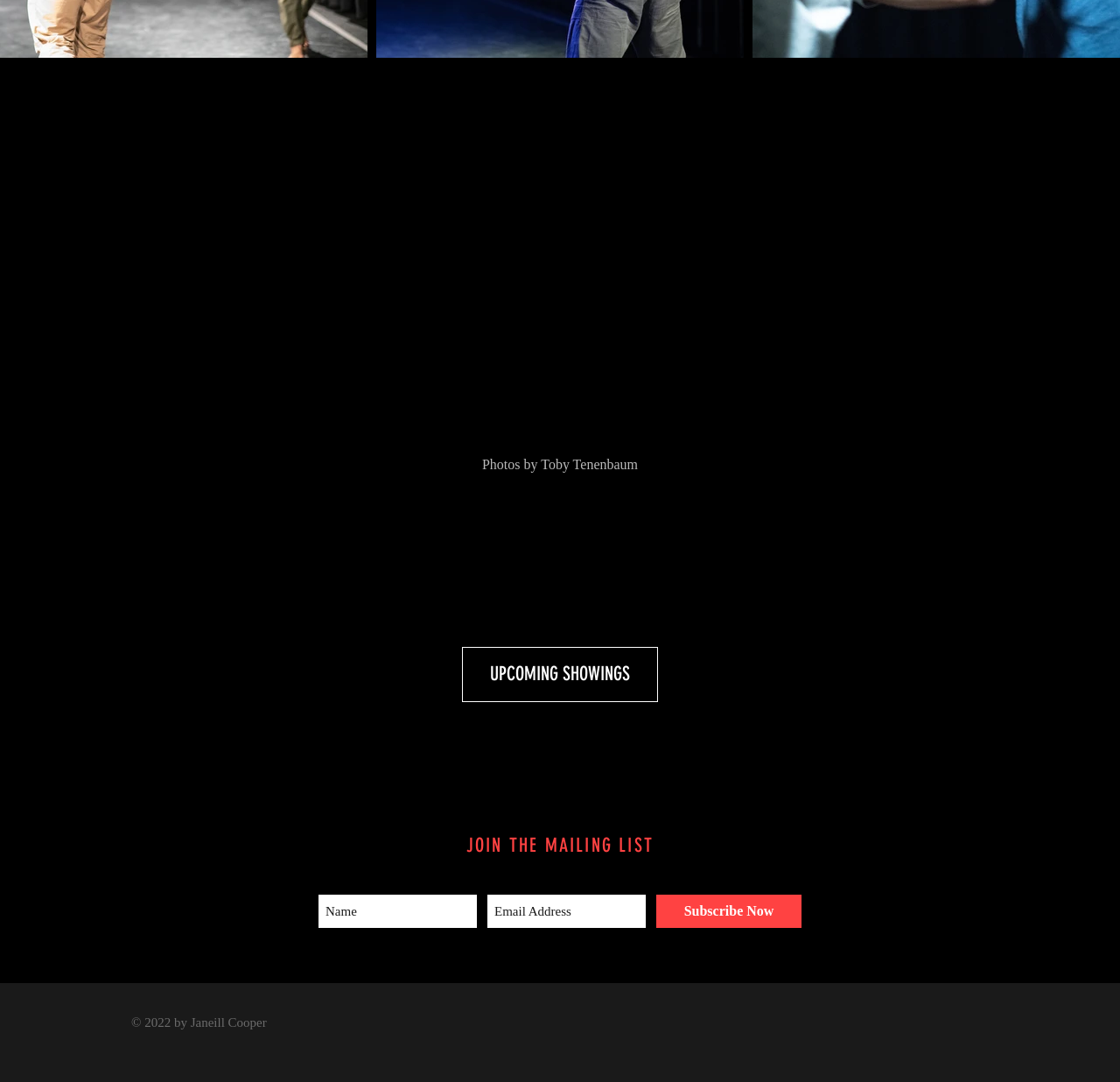What social media platforms are linked?
Look at the image and answer with only one word or phrase.

Instagram, LinkedIn